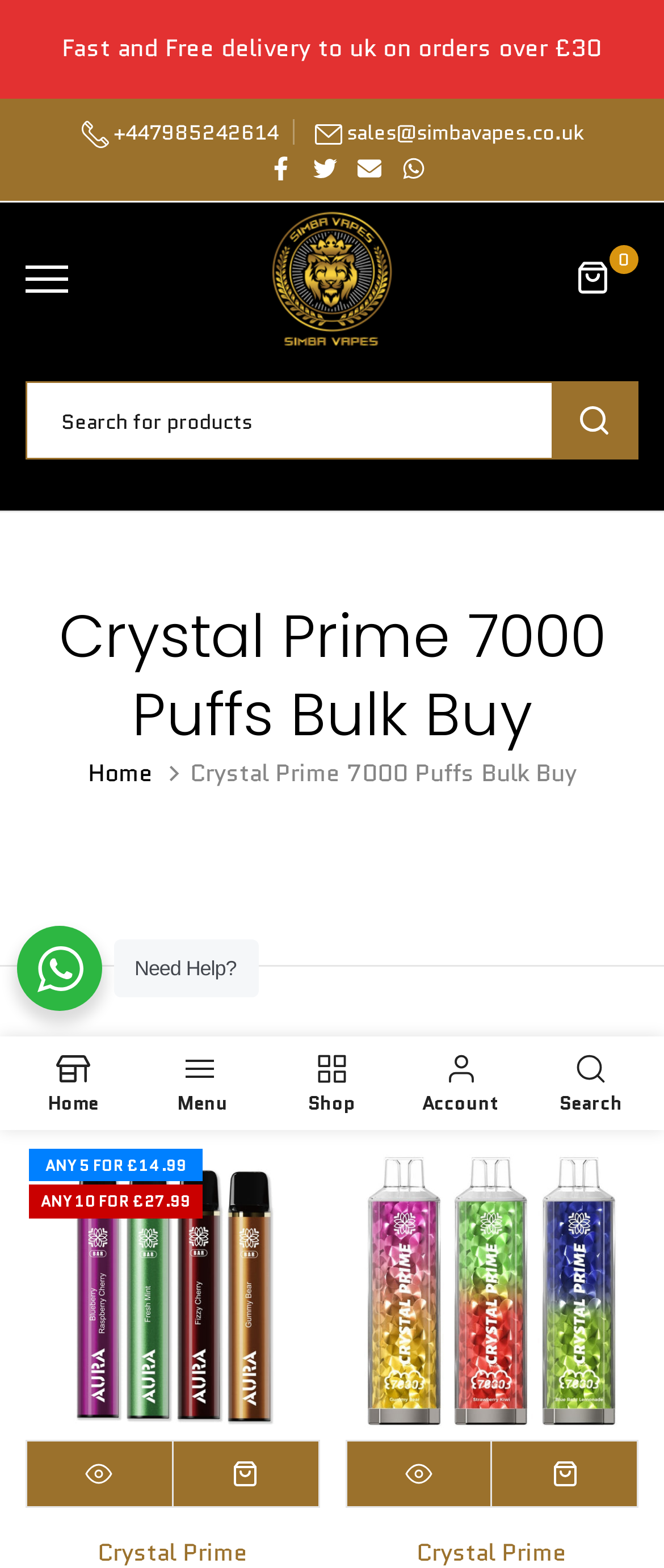What is the minimum order amount for free delivery in the UK?
Answer the question with as much detail as possible.

The answer can be found in the top section of the webpage, where it says 'Fast and Free delivery to uk on orders over £30'. This indicates that the minimum order amount for free delivery in the UK is £30.